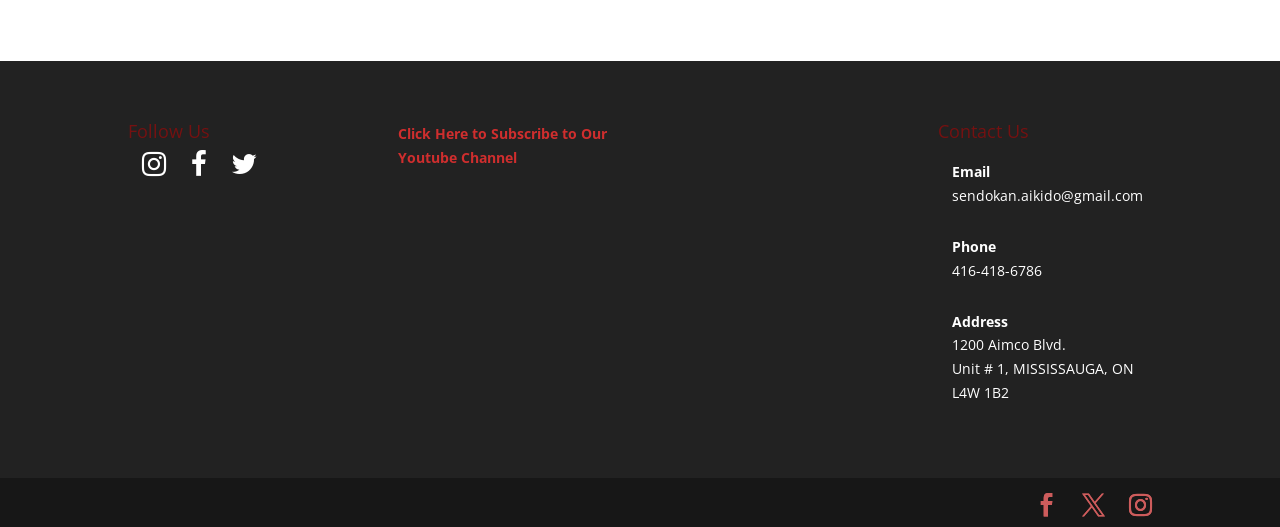Locate the bounding box coordinates of the area that needs to be clicked to fulfill the following instruction: "View our location". The coordinates should be in the format of four float numbers between 0 and 1, namely [left, top, right, bottom].

[0.744, 0.591, 0.788, 0.627]